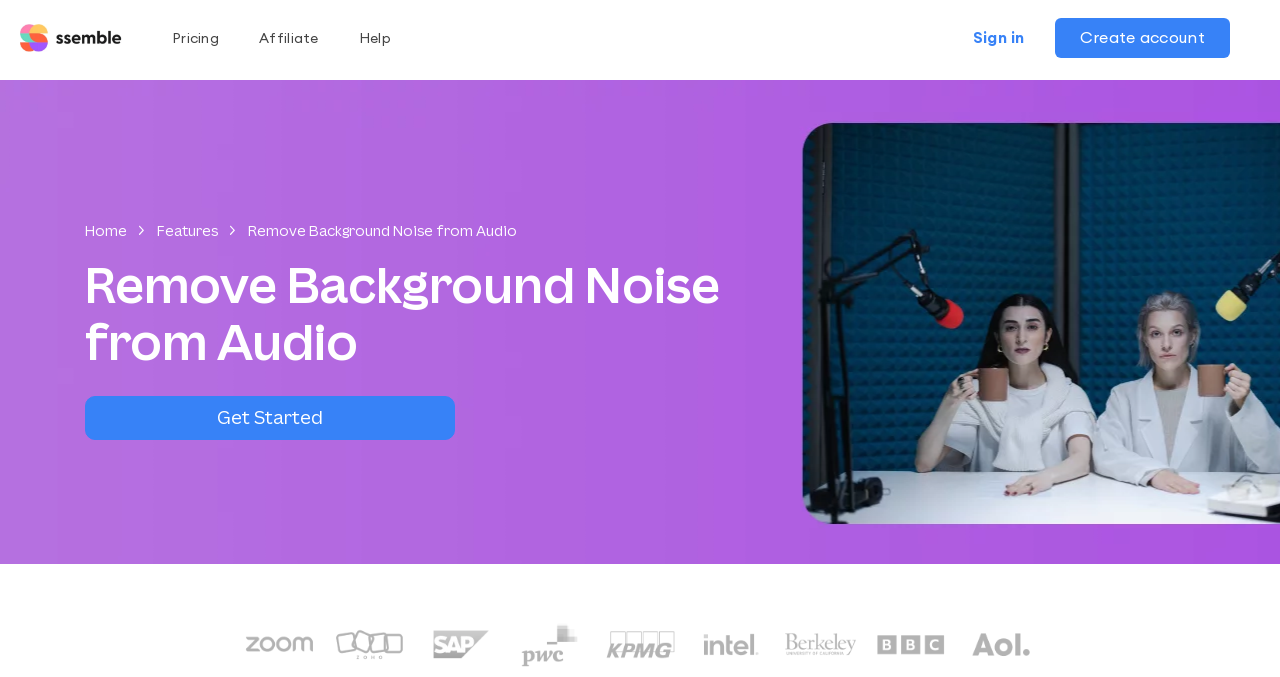Identify the bounding box coordinates of the area you need to click to perform the following instruction: "get started with removing background noise".

[0.066, 0.584, 0.355, 0.649]